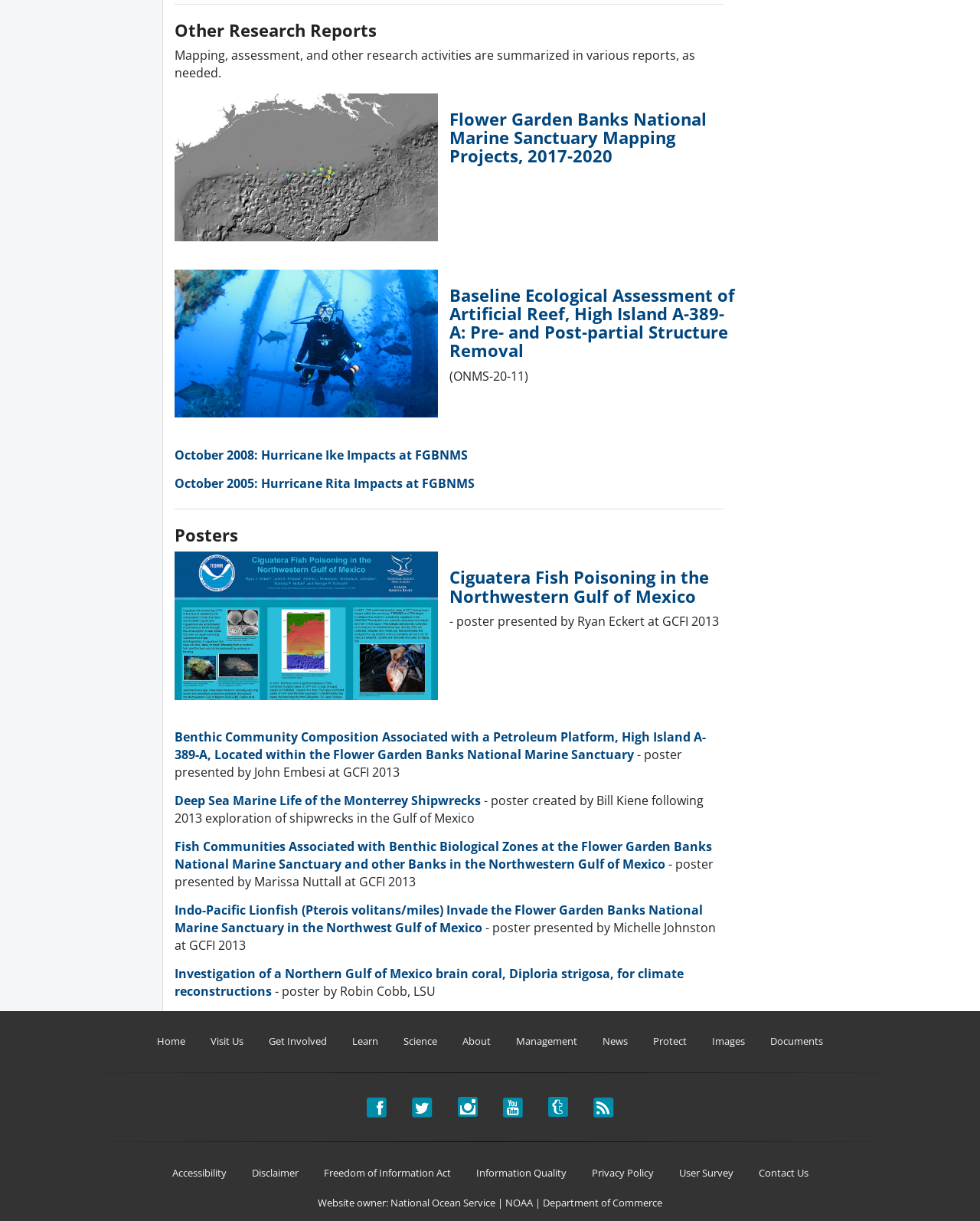Refer to the image and provide an in-depth answer to the question: 
How many links are there in the footer section?

I counted the number of links in the footer section, which includes links such as 'Accessibility', 'Disclaimer', 'Freedom of Information Act', and so on. There are 9 such links.